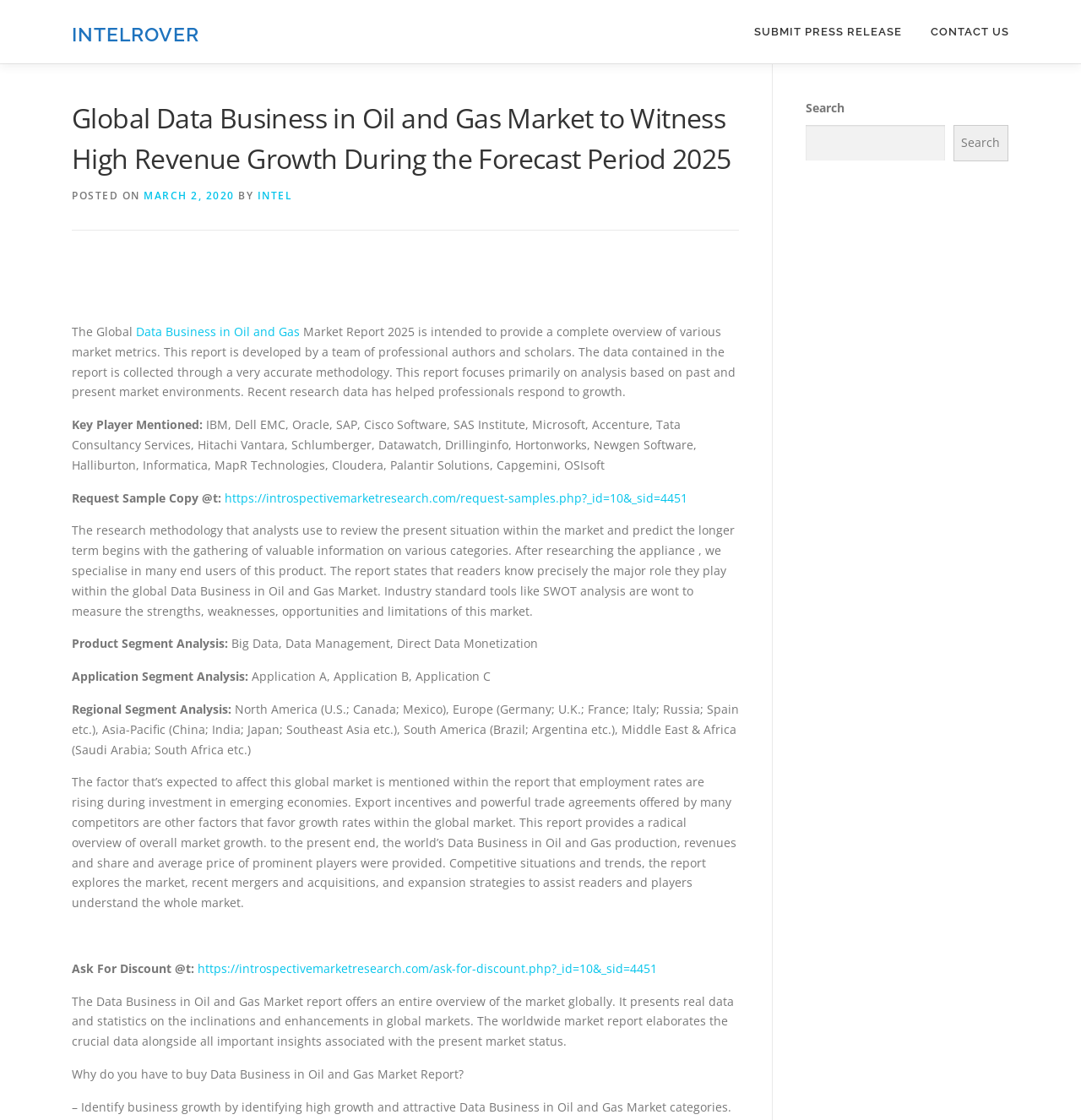Locate the bounding box of the UI element described by: "Submit Press Release" in the given webpage screenshot.

[0.684, 0.0, 0.848, 0.057]